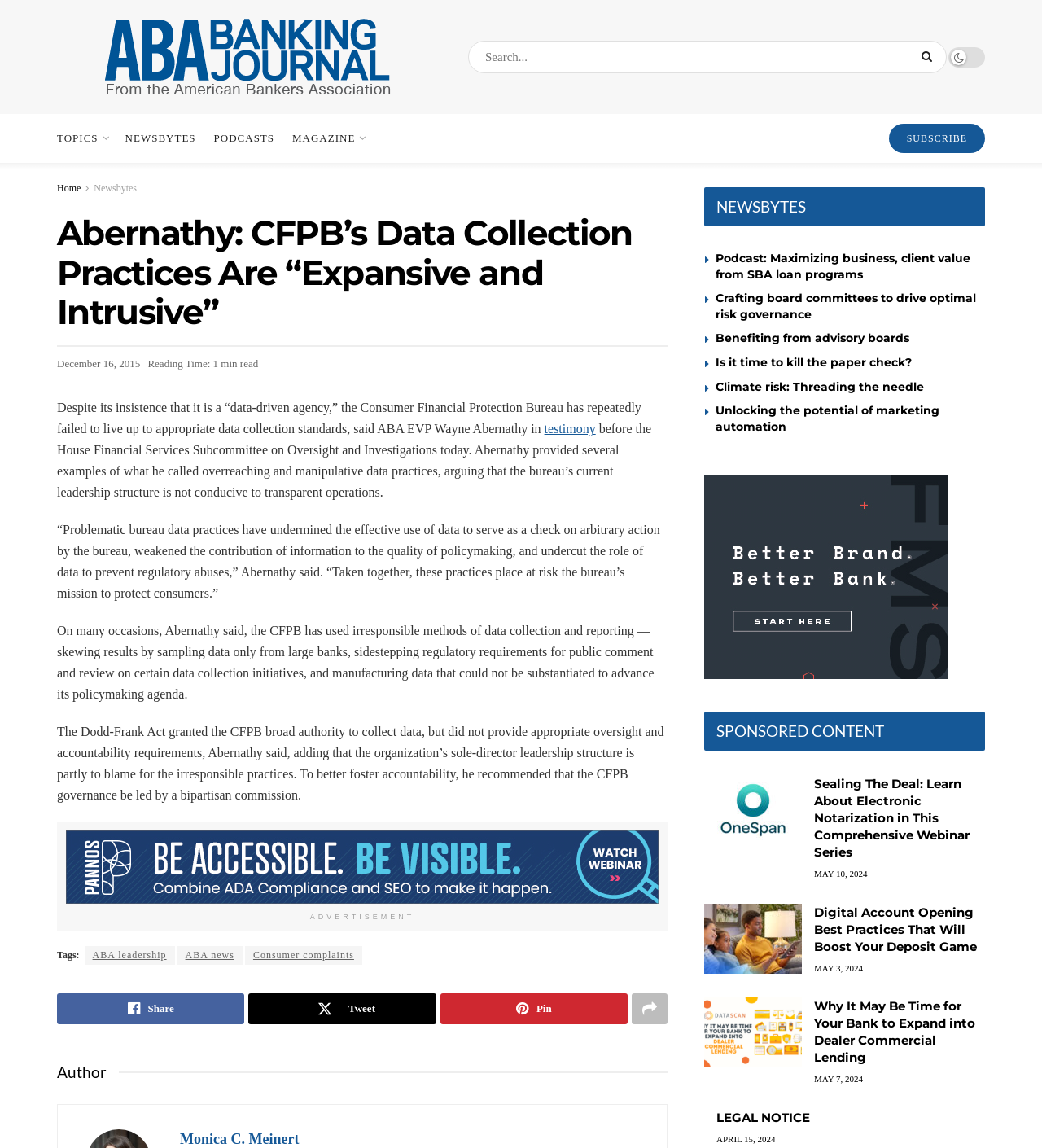Identify the bounding box coordinates for the region of the element that should be clicked to carry out the instruction: "Search for something". The bounding box coordinates should be four float numbers between 0 and 1, i.e., [left, top, right, bottom].

[0.449, 0.035, 0.909, 0.064]